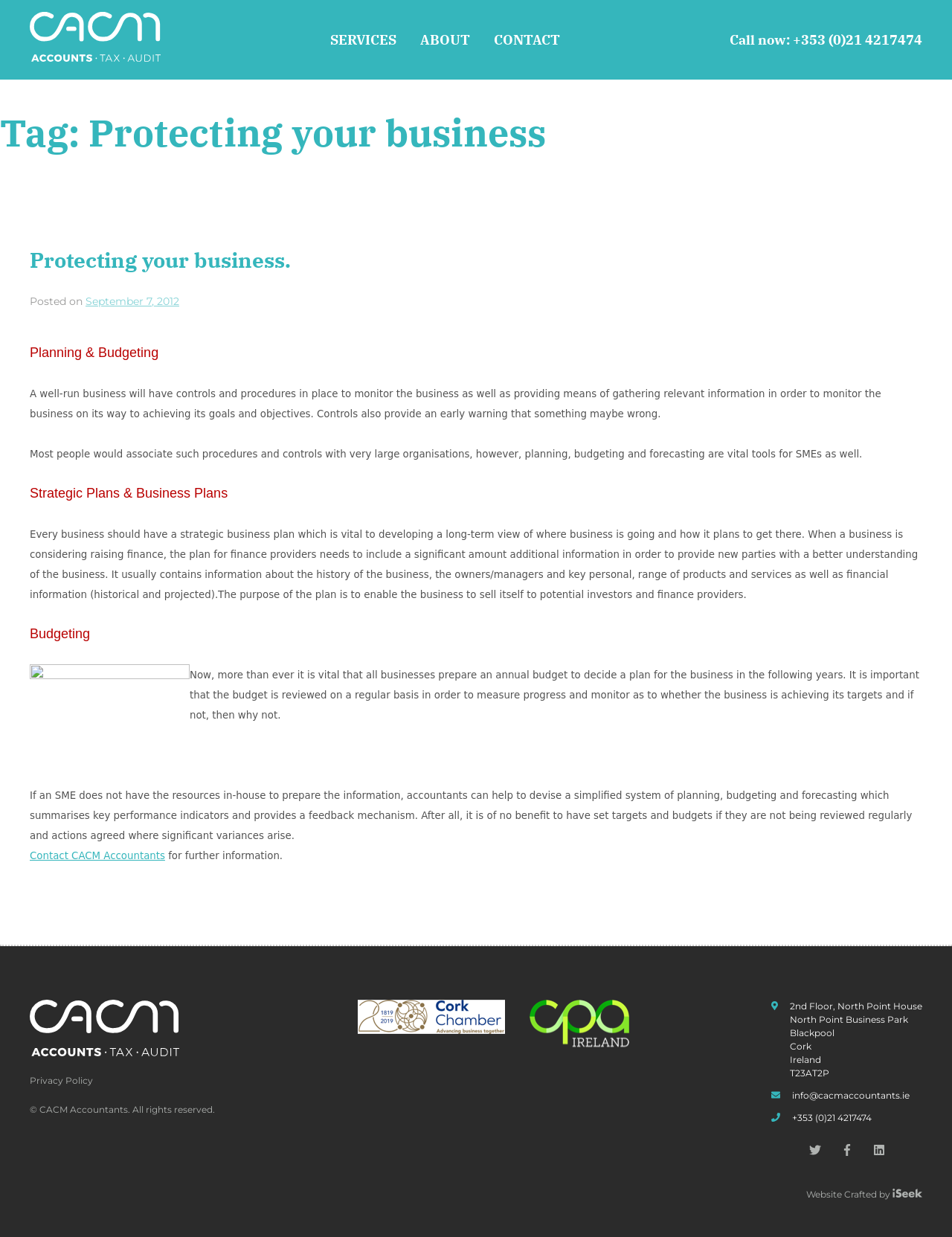Based on the element description, predict the bounding box coordinates (top-left x, top-left y, bottom-right x, bottom-right y) for the UI element in the screenshot: Website Crafted by iSeek

[0.81, 0.958, 0.969, 0.971]